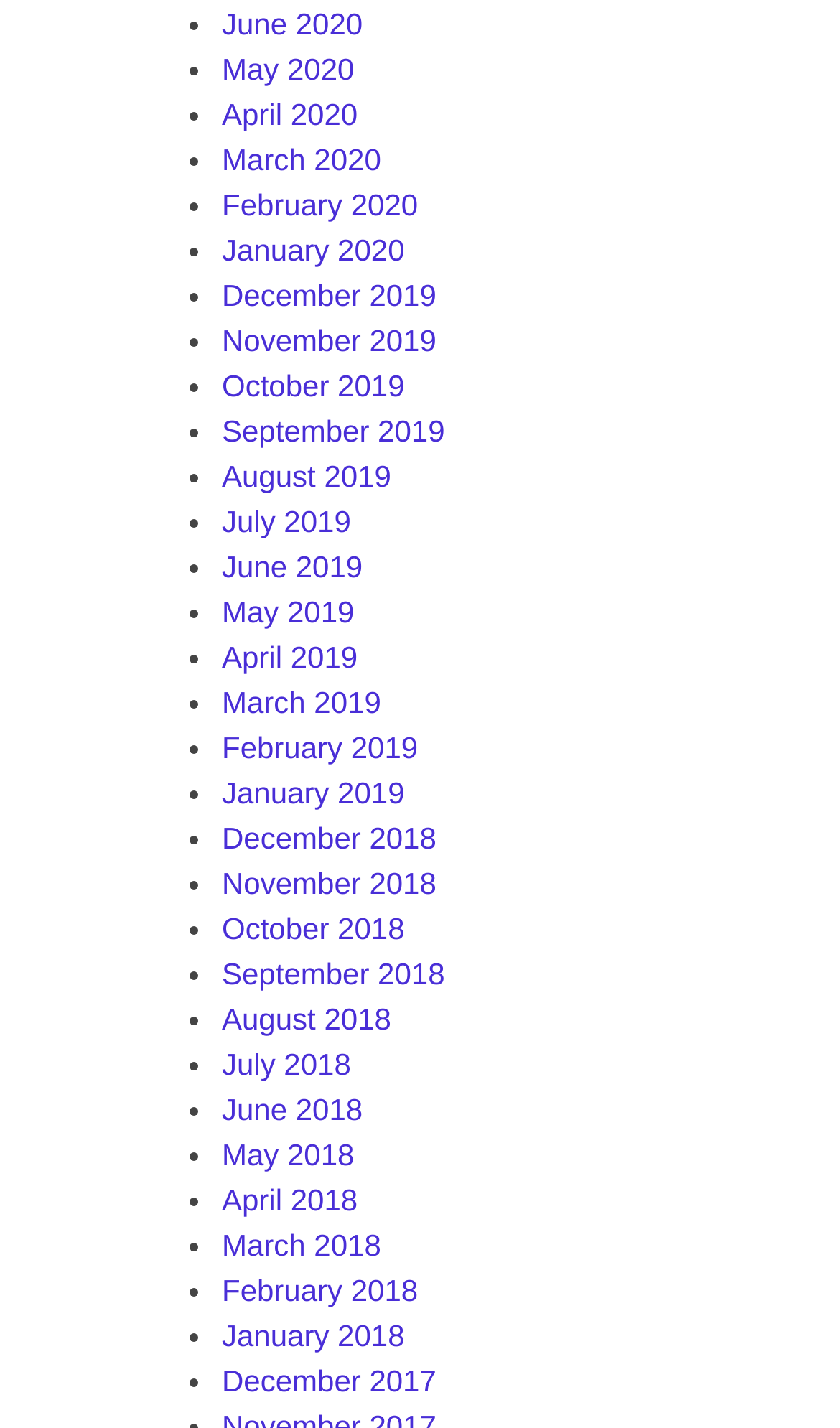Identify the bounding box coordinates of the section that should be clicked to achieve the task described: "View May 2019".

[0.264, 0.416, 0.422, 0.44]